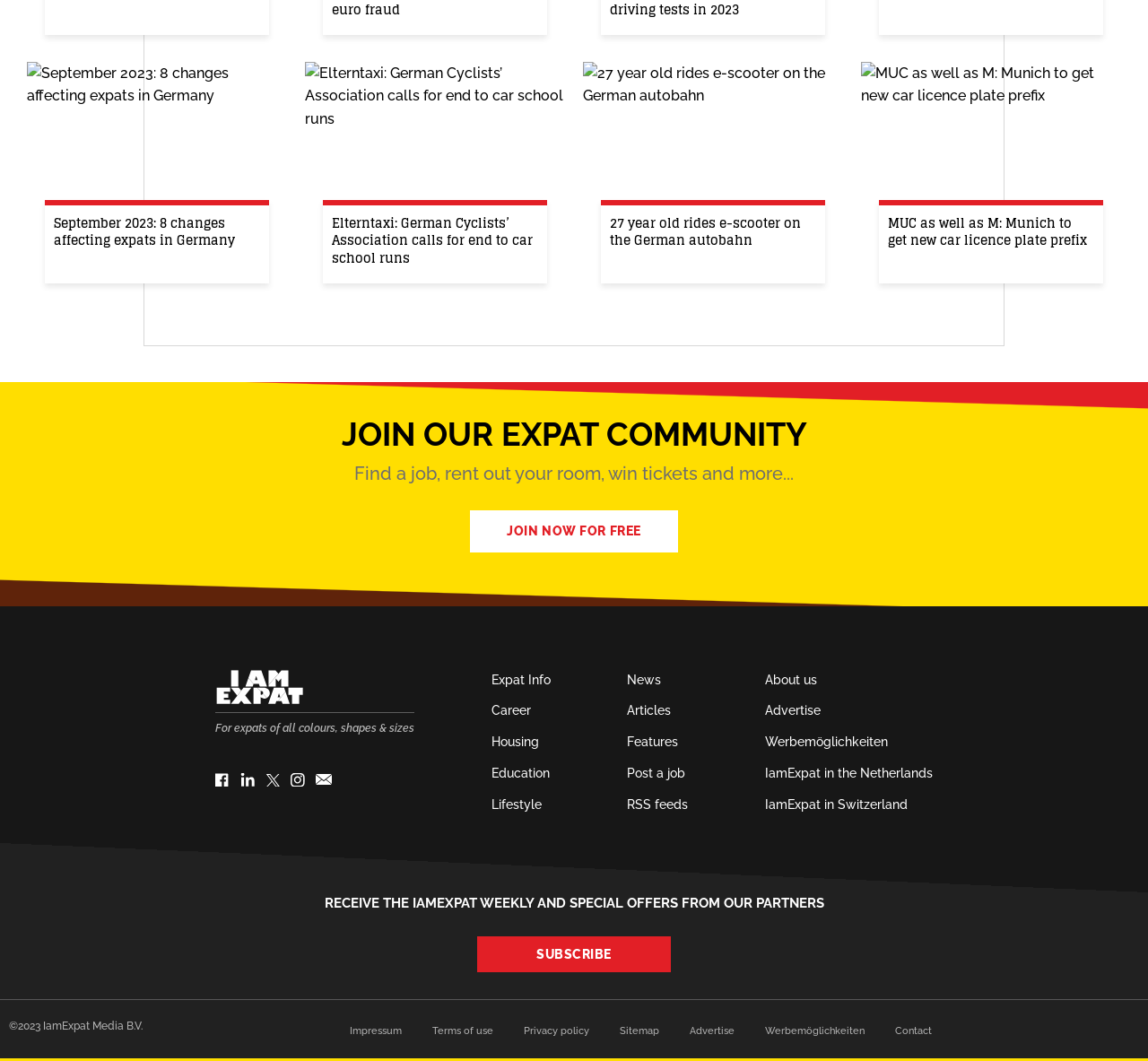Please respond to the question with a concise word or phrase:
What is the main topic of this webpage?

Expats in Germany